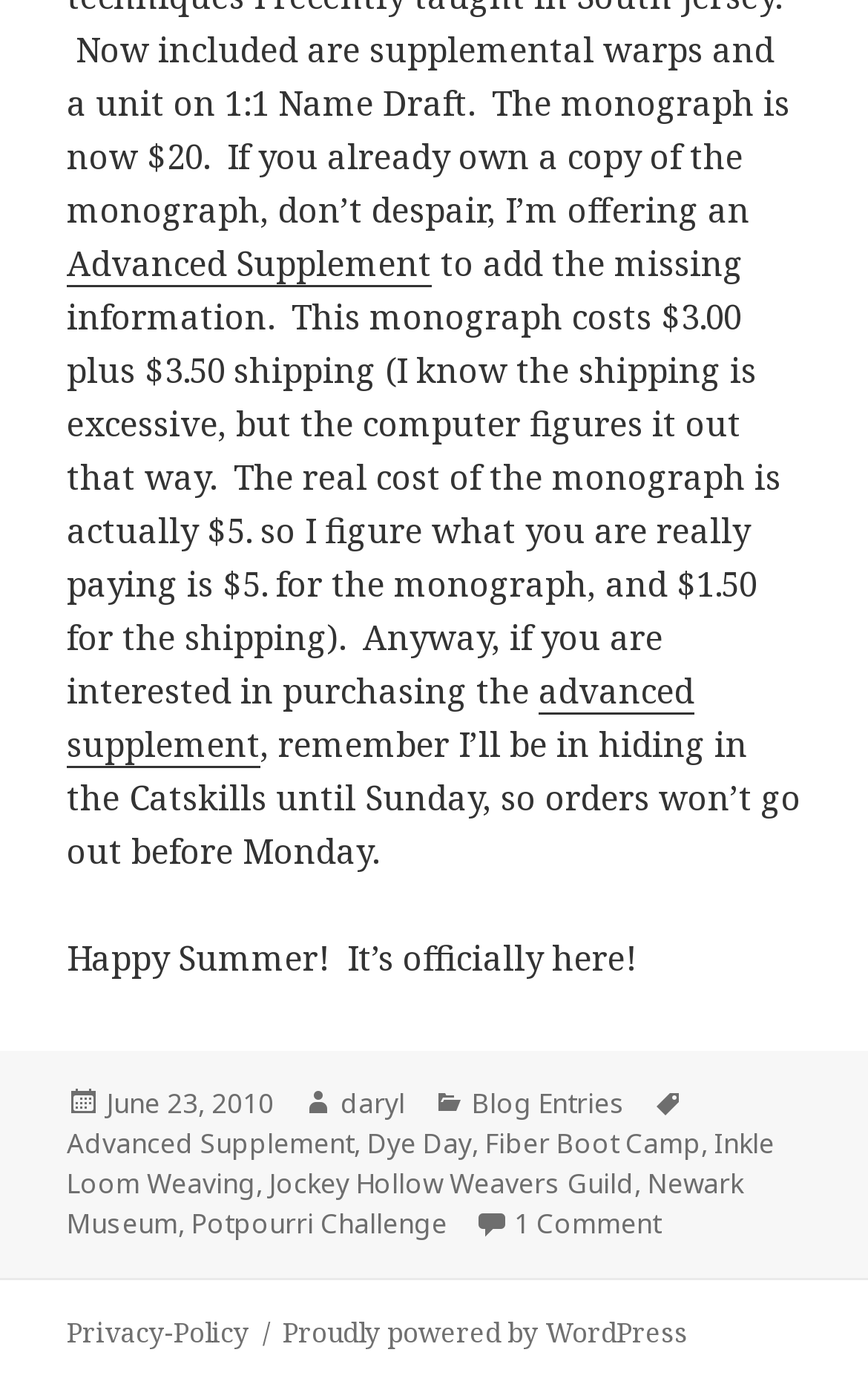What is the season mentioned in the text?
Using the image as a reference, give a one-word or short phrase answer.

Summer